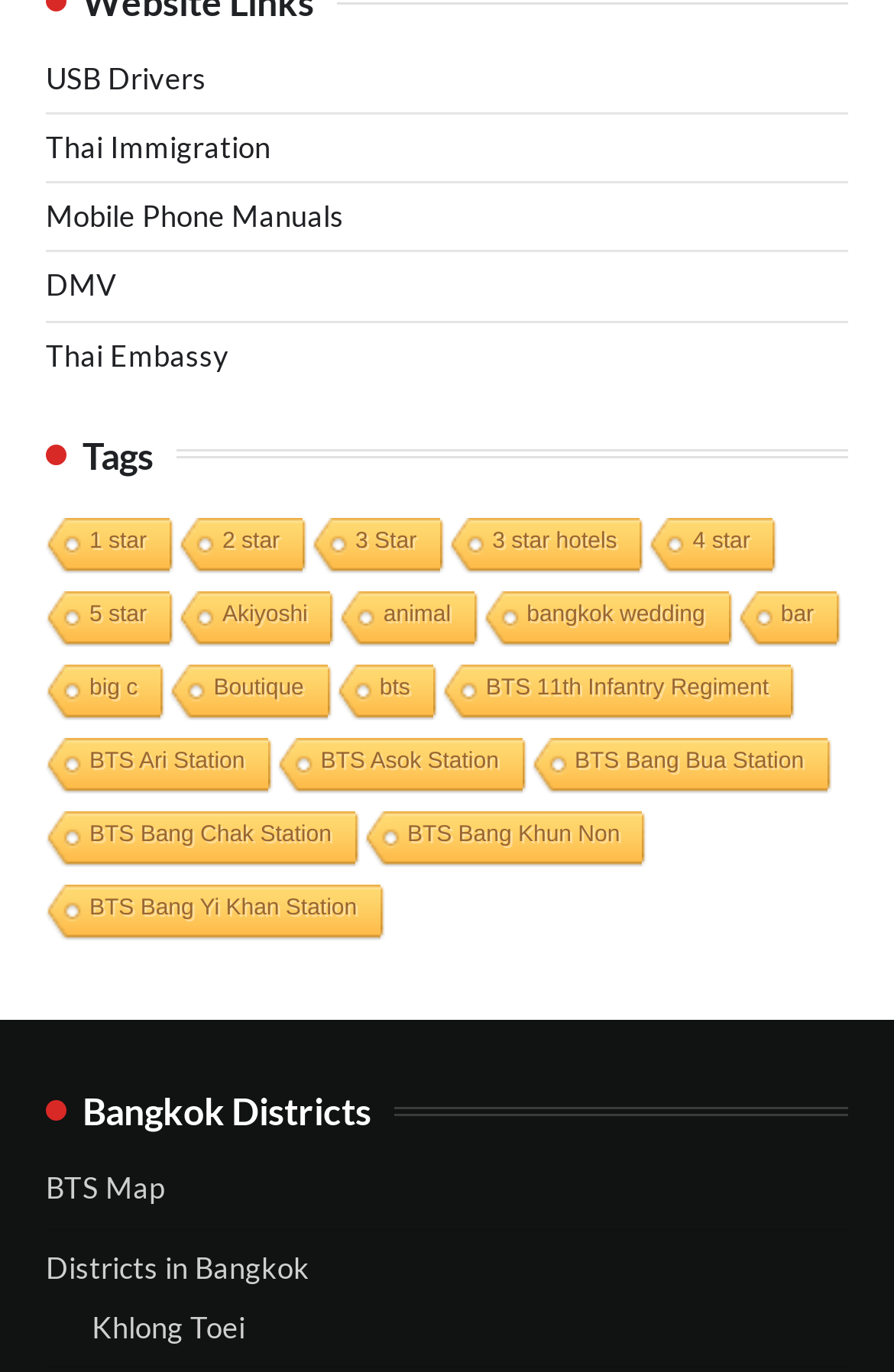What is the ranking of the link '3 Star'?
Please provide a single word or phrase as your answer based on the image.

3 star